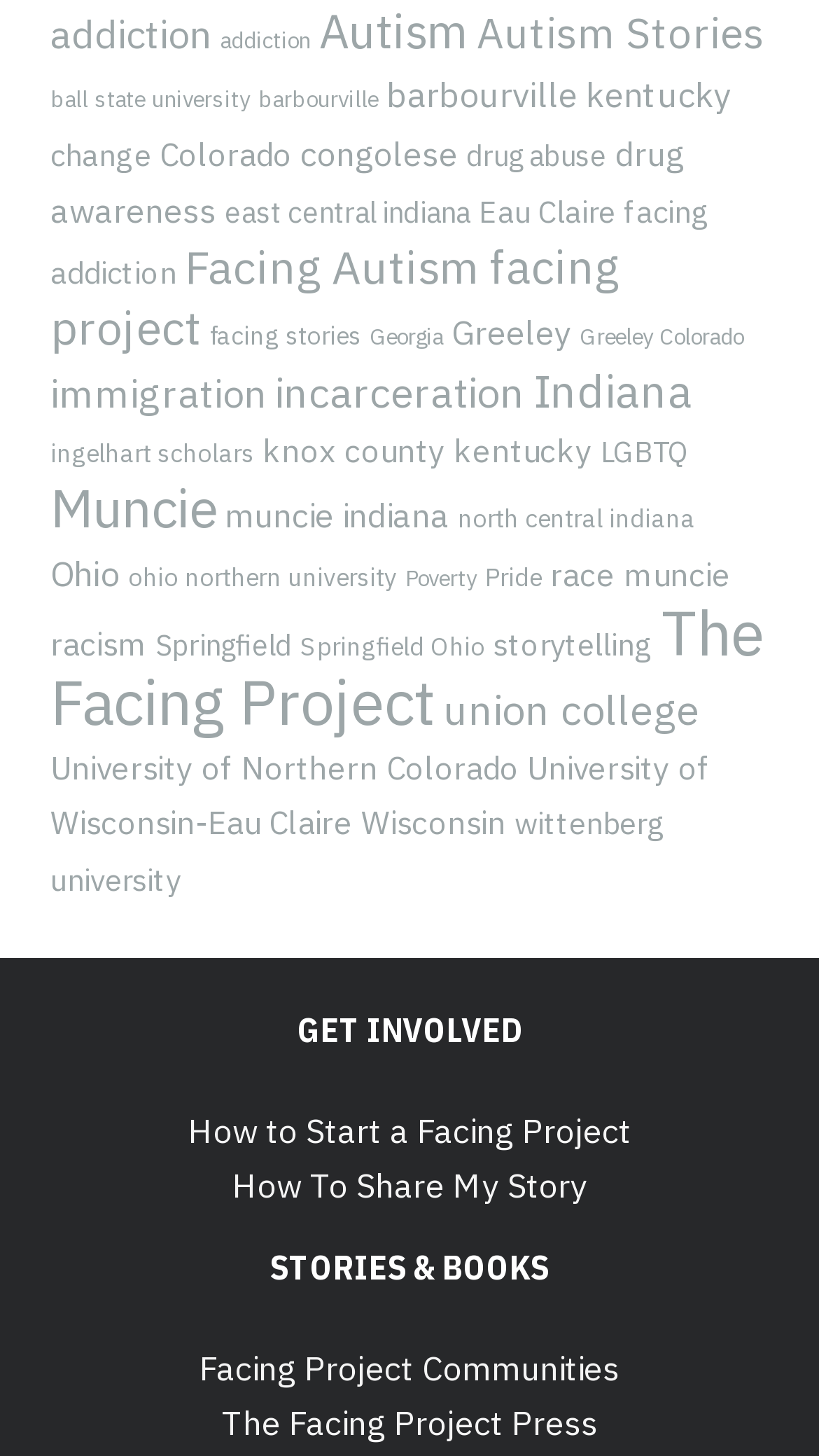Please give the bounding box coordinates of the area that should be clicked to fulfill the following instruction: "Get involved in the Facing Project". The coordinates should be in the format of four float numbers from 0 to 1, i.e., [left, top, right, bottom].

[0.026, 0.693, 0.974, 0.723]